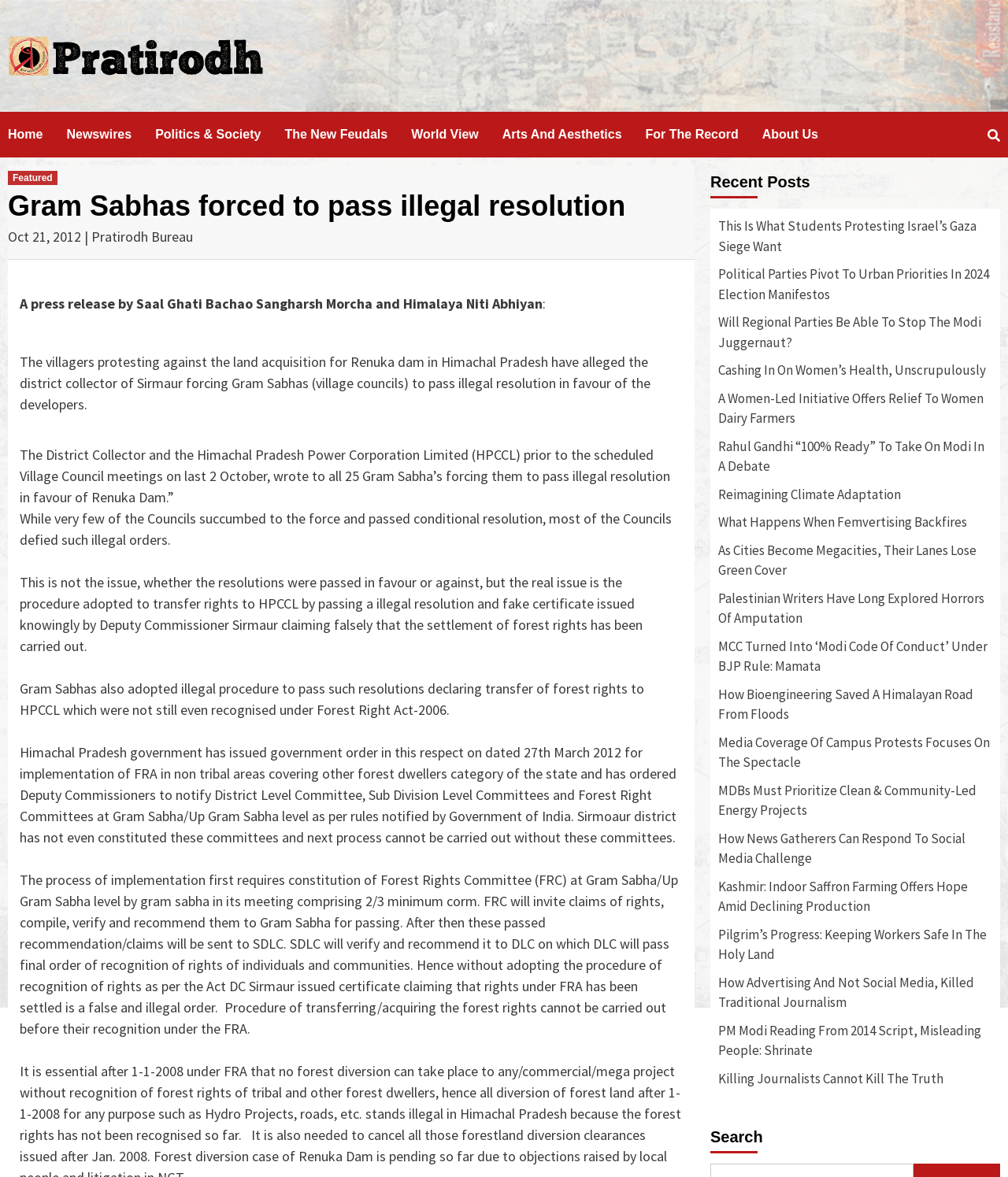How many categories are available in the top menu?
Give a one-word or short-phrase answer derived from the screenshot.

8